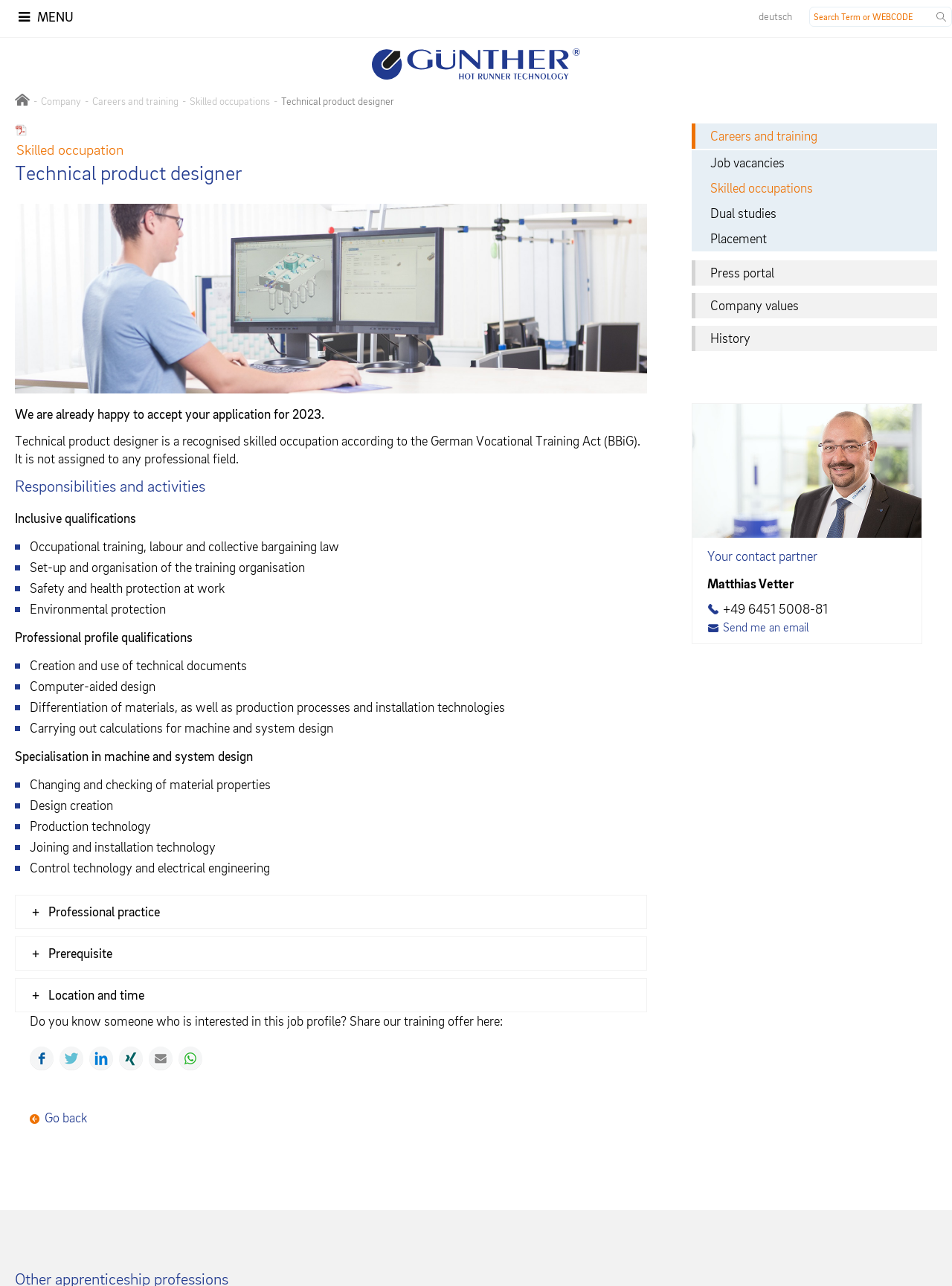Please give the bounding box coordinates of the area that should be clicked to fulfill the following instruction: "Contact via email". The coordinates should be in the format of four float numbers from 0 to 1, i.e., [left, top, right, bottom].

[0.743, 0.48, 0.952, 0.5]